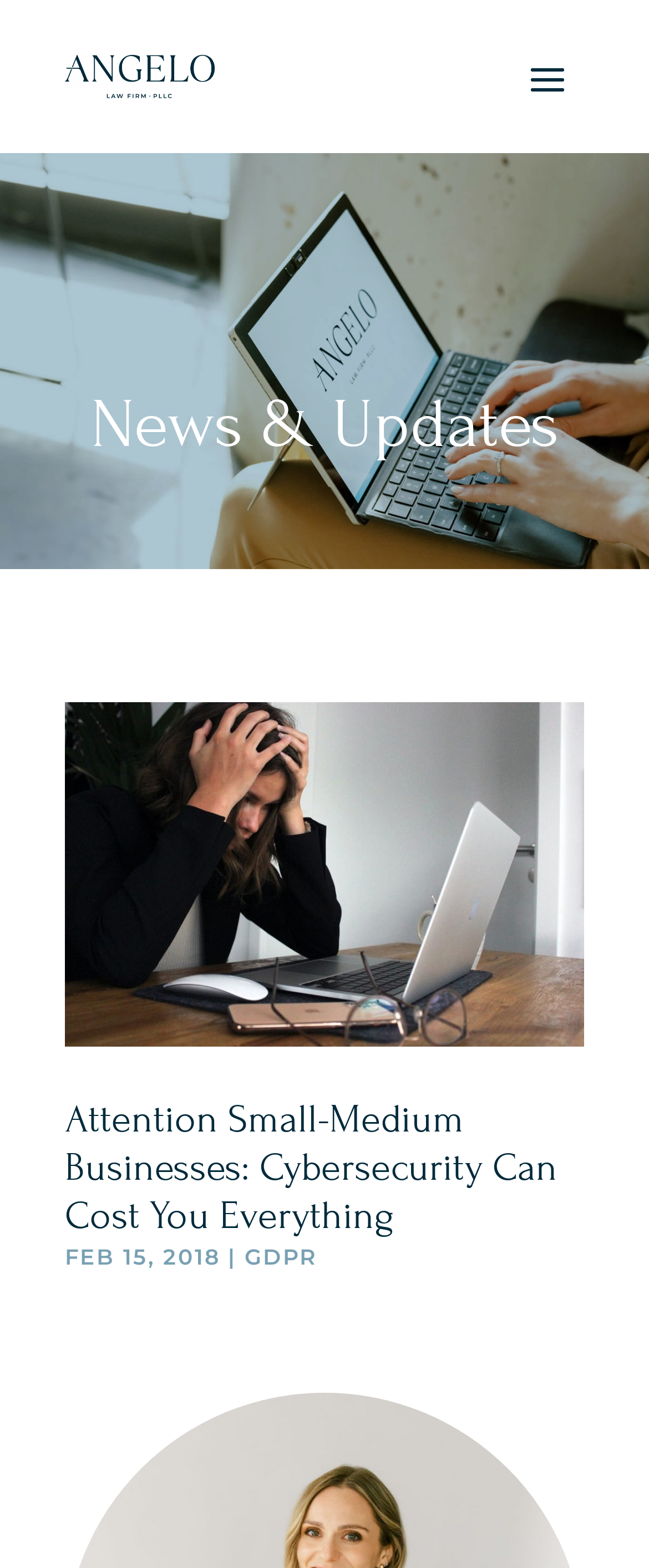How many articles are listed on the webpage?
Please respond to the question with as much detail as possible.

I counted the number of article elements on the webpage and found only one article element with the heading 'Attention Small-Medium Businesses: Cybersecurity Can Cost You Everything'.